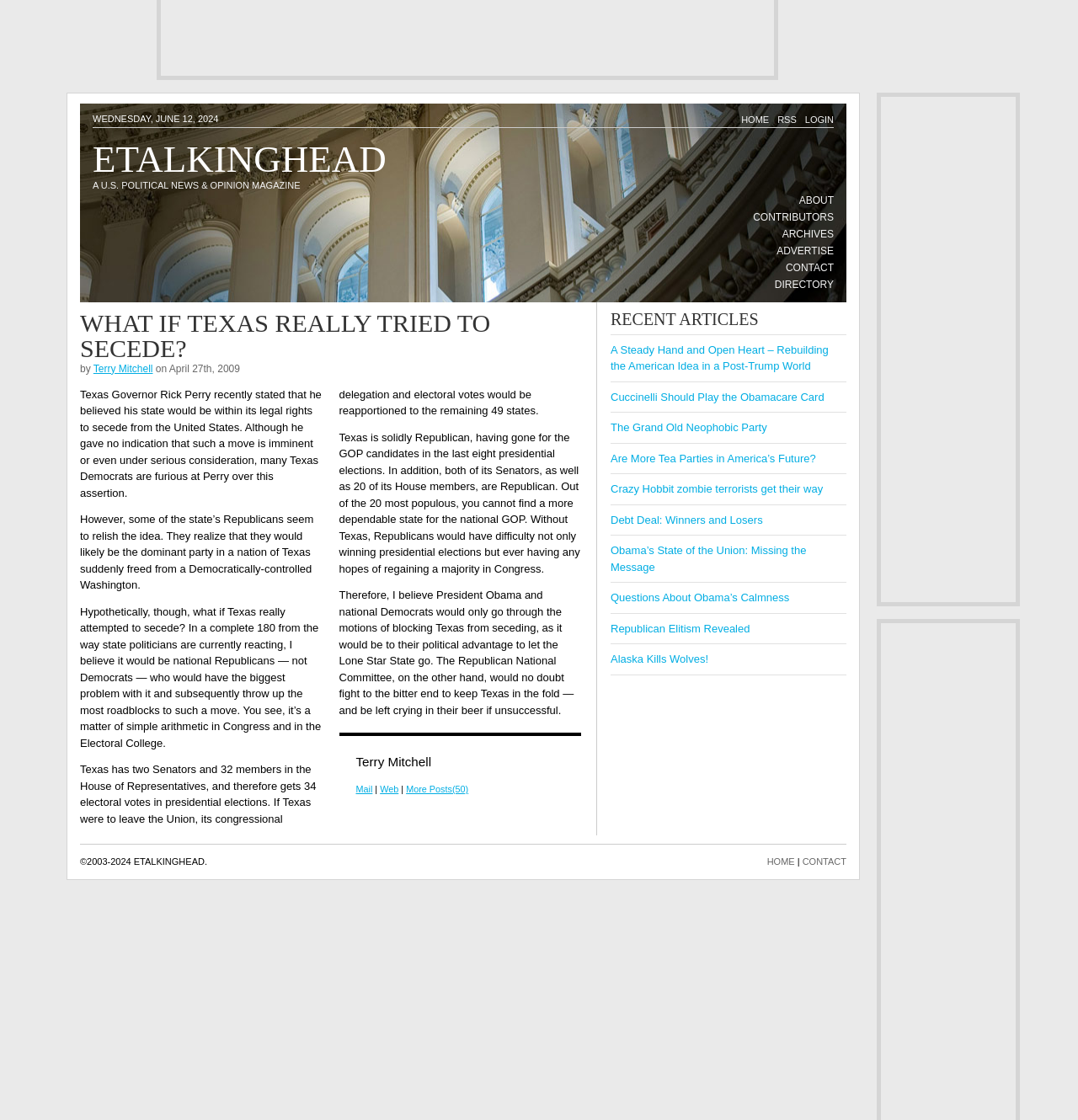Determine the bounding box coordinates for the area that should be clicked to carry out the following instruction: "Read the article by Terry Mitchell".

[0.087, 0.324, 0.142, 0.334]